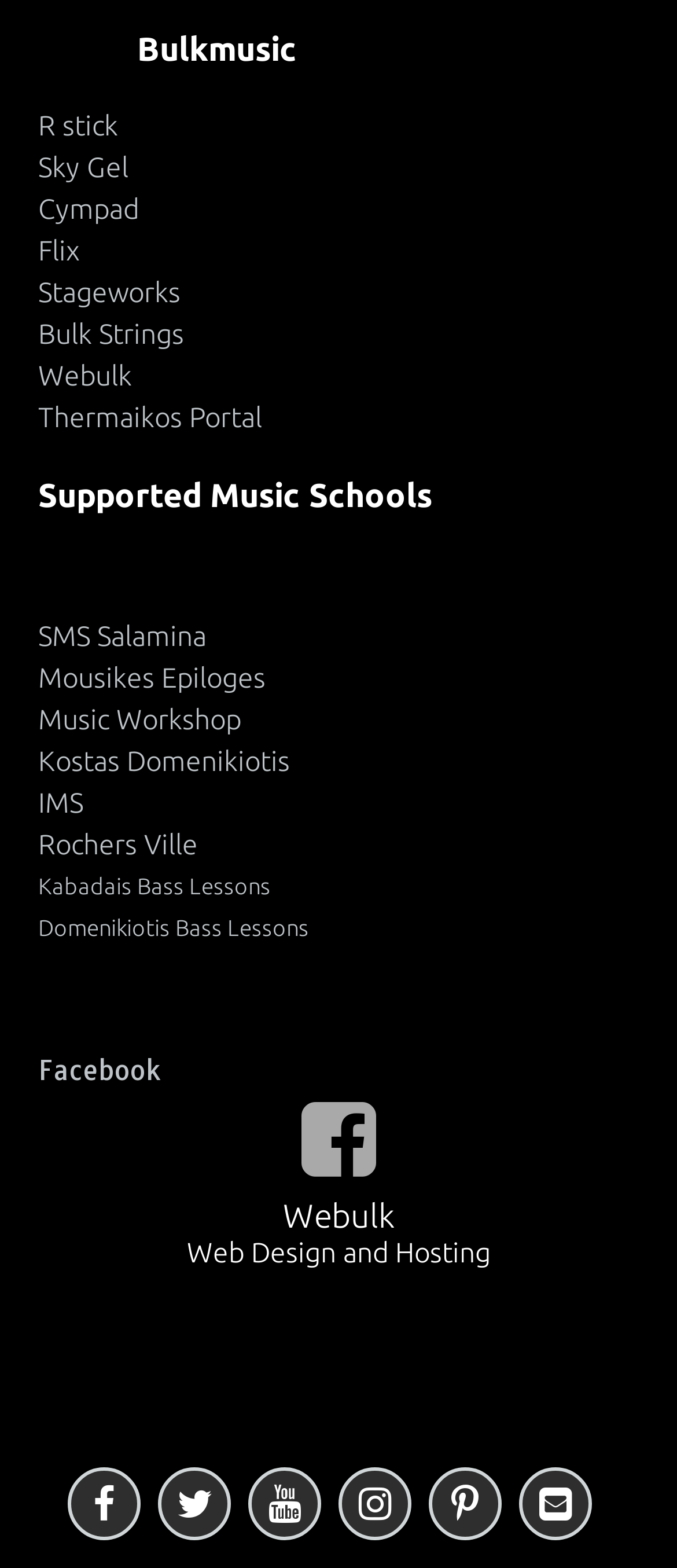What is the purpose of SkyGel?
Please provide a single word or phrase answer based on the image.

Damper Pads